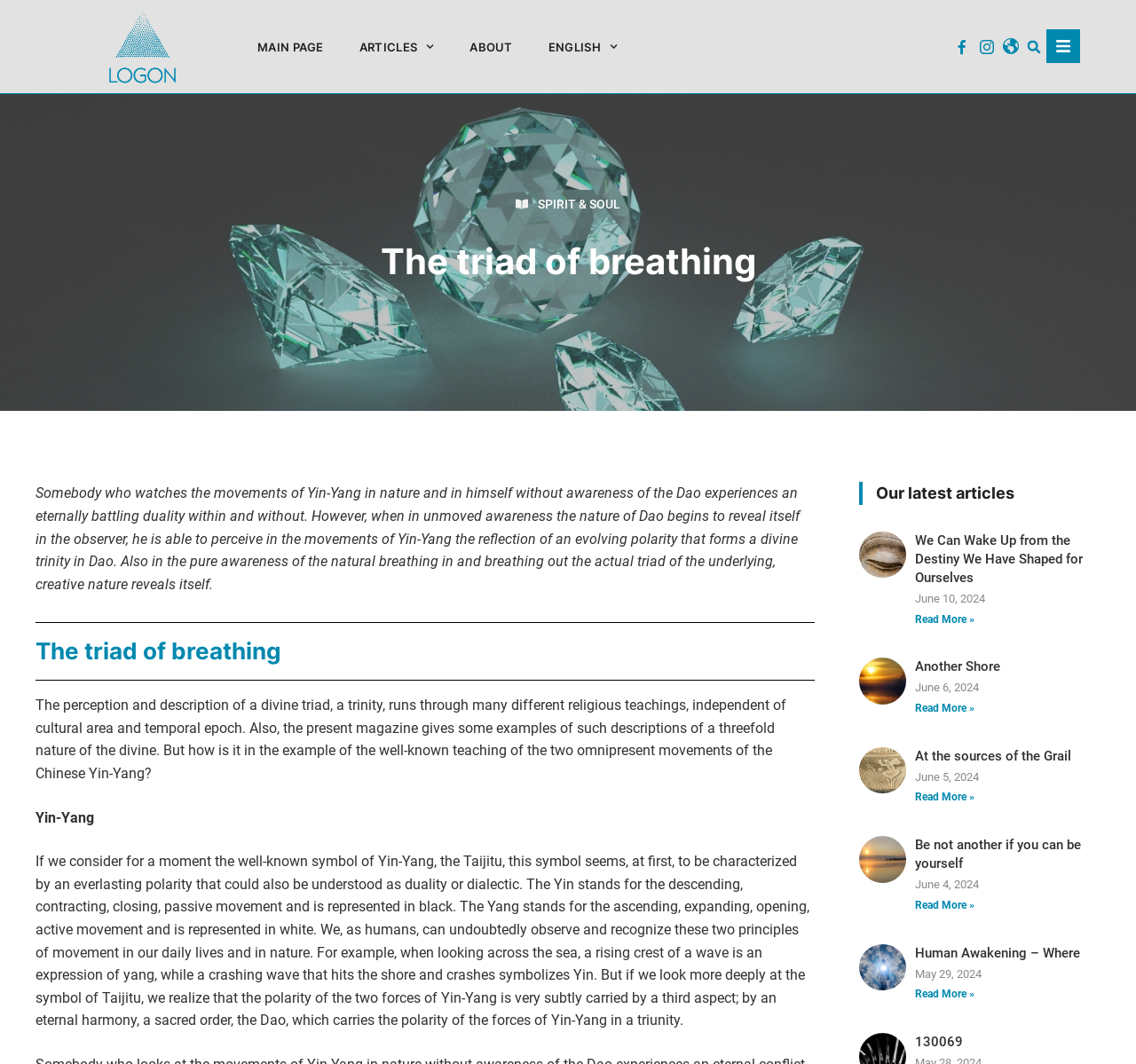Pinpoint the bounding box coordinates of the clickable area necessary to execute the following instruction: "Go to SPIRIT & SOUL". The coordinates should be given as four float numbers between 0 and 1, namely [left, top, right, bottom].

[0.473, 0.185, 0.546, 0.199]